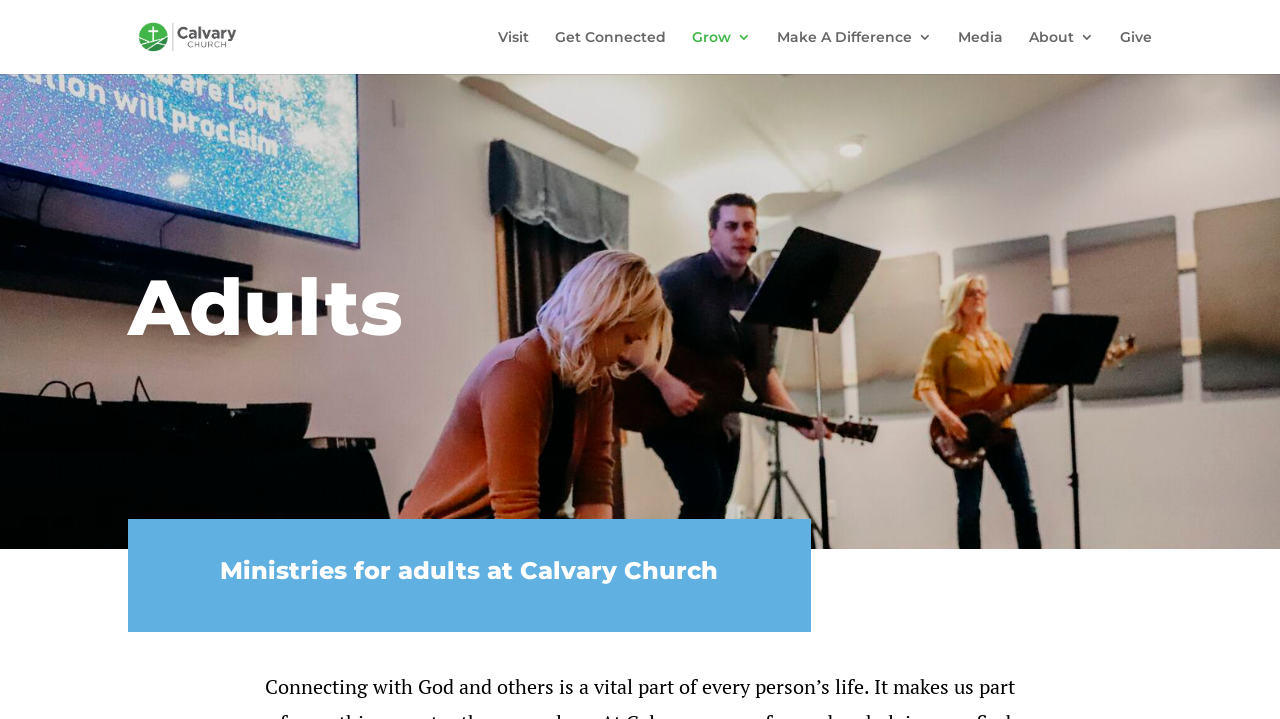Determine the bounding box coordinates for the HTML element described here: "Make A Difference".

[0.607, 0.042, 0.728, 0.103]